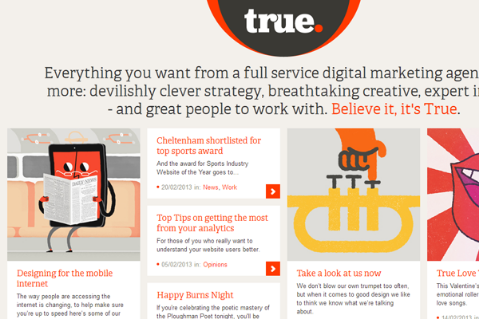What is the character holding?
Please provide a single word or phrase as your answer based on the image.

A newspaper